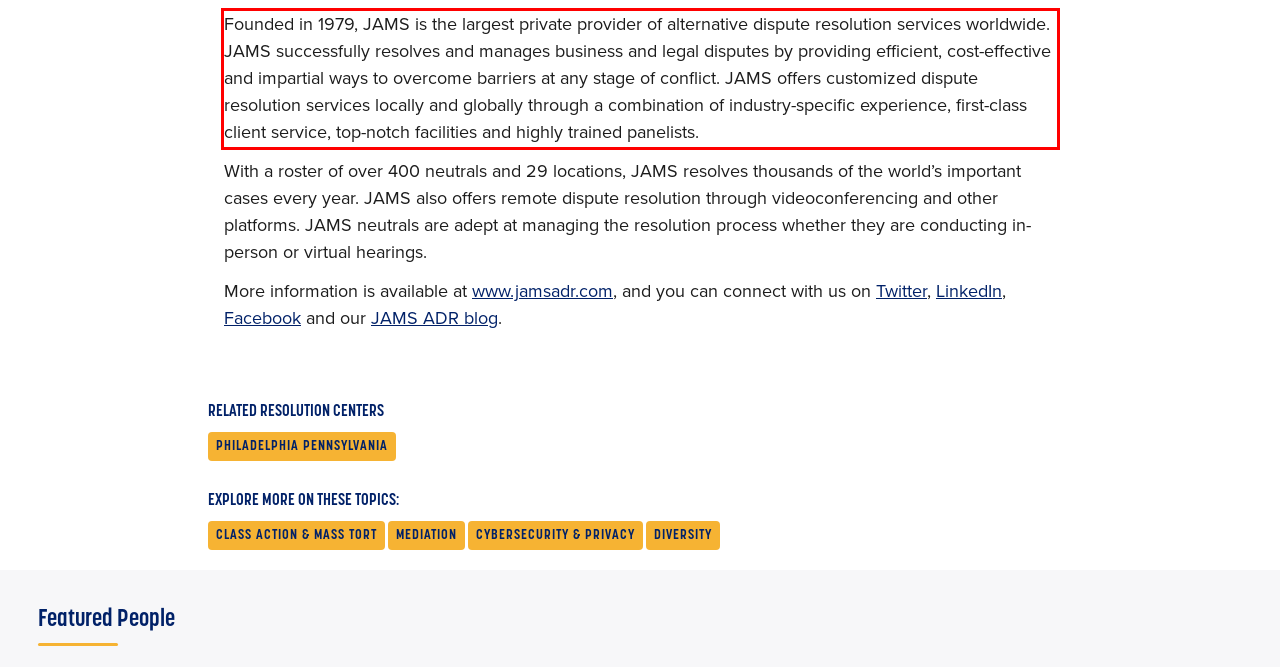Examine the webpage screenshot and use OCR to obtain the text inside the red bounding box.

Founded in 1979, JAMS is the largest private provider of alternative dispute resolution services worldwide. JAMS successfully resolves and manages business and legal disputes by providing efficient, cost-effective and impartial ways to overcome barriers at any stage of conflict. JAMS offers customized dispute resolution services locally and globally through a combination of industry-specific experience, first-class client service, top-notch facilities and highly trained panelists.